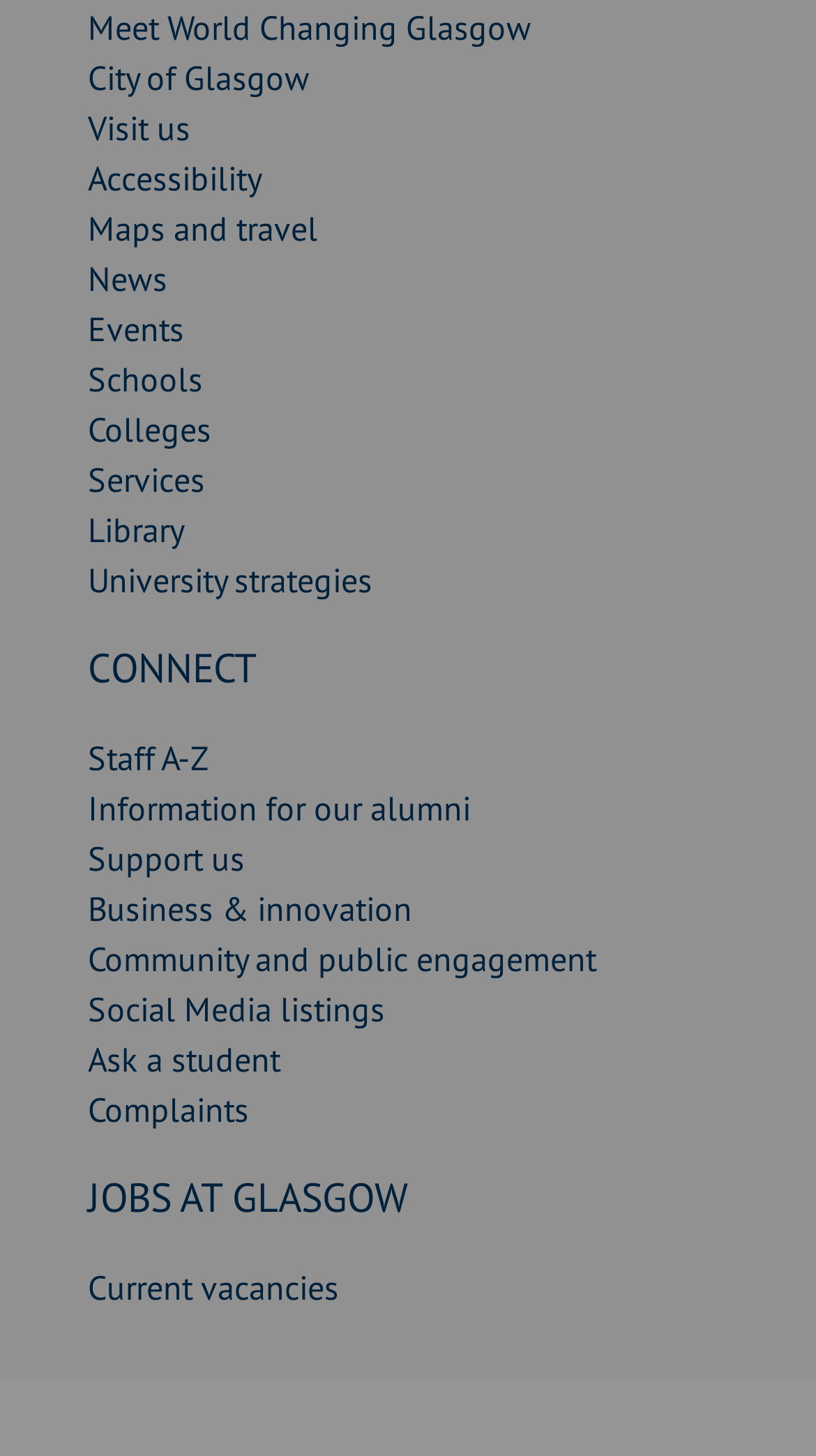Reply to the question below using a single word or brief phrase:
How many links are under the 'CONNECT' heading?

1